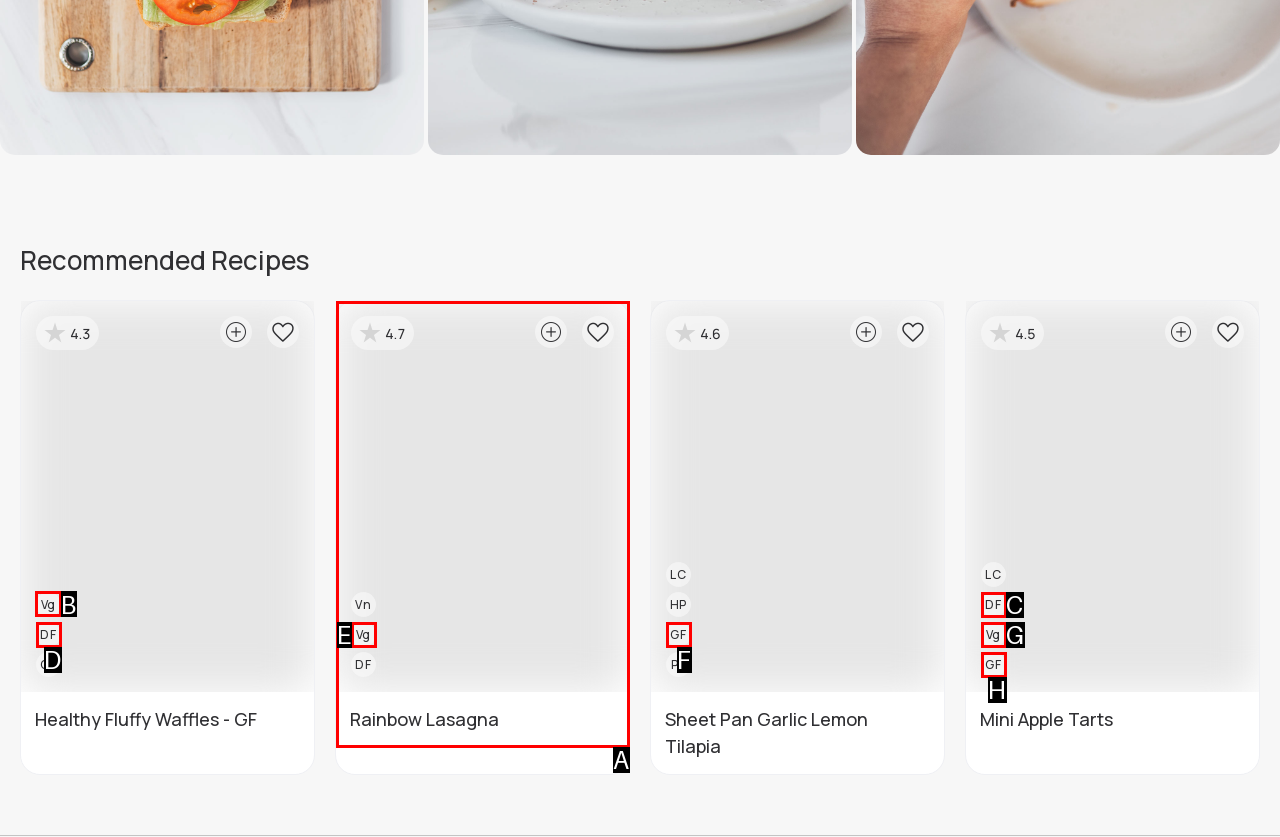Indicate the HTML element to be clicked to accomplish this task: Click the 'Vg' button Respond using the letter of the correct option.

B